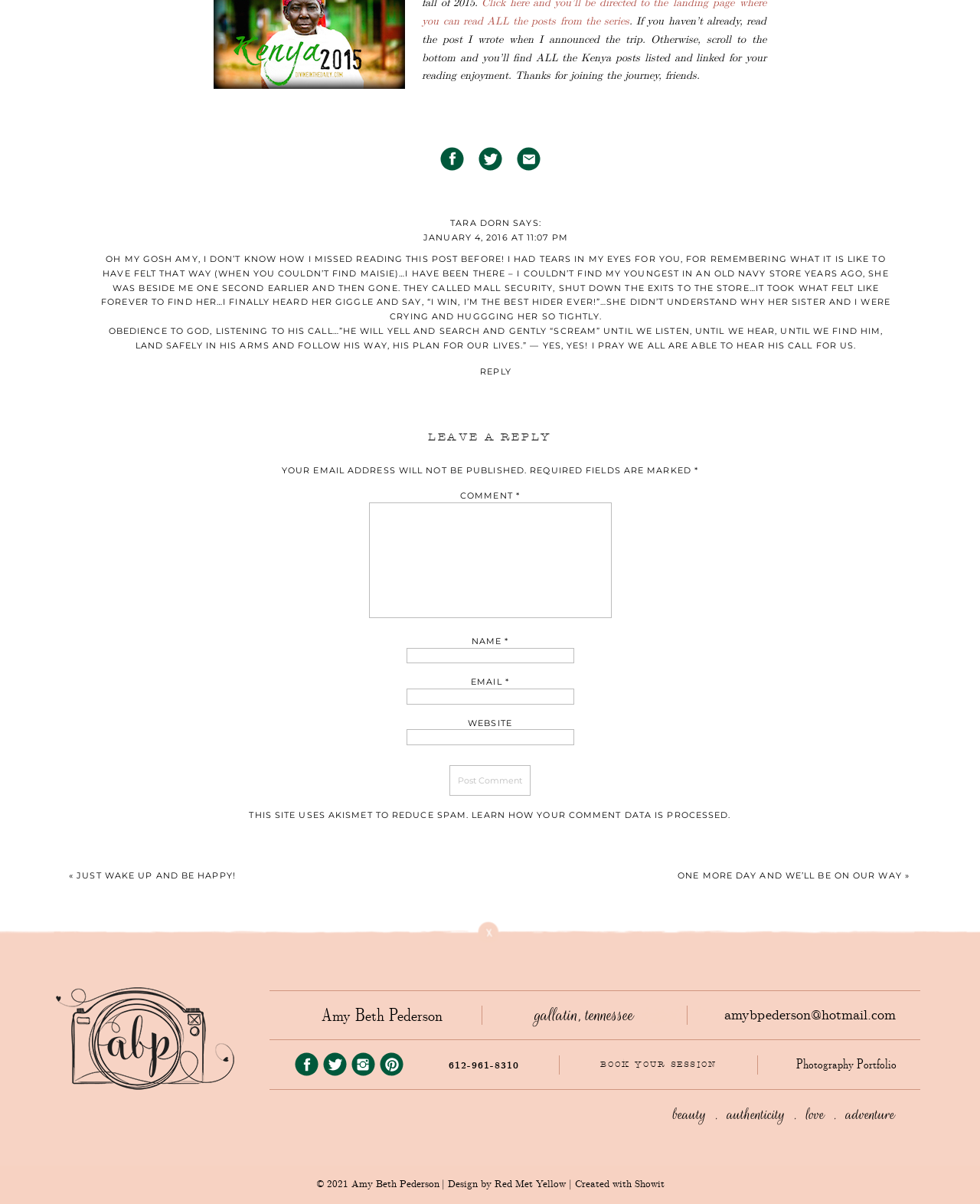Given the element description: "amybpederson@hotmail.com", predict the bounding box coordinates of this UI element. The coordinates must be four float numbers between 0 and 1, given as [left, top, right, bottom].

[0.738, 0.833, 0.914, 0.858]